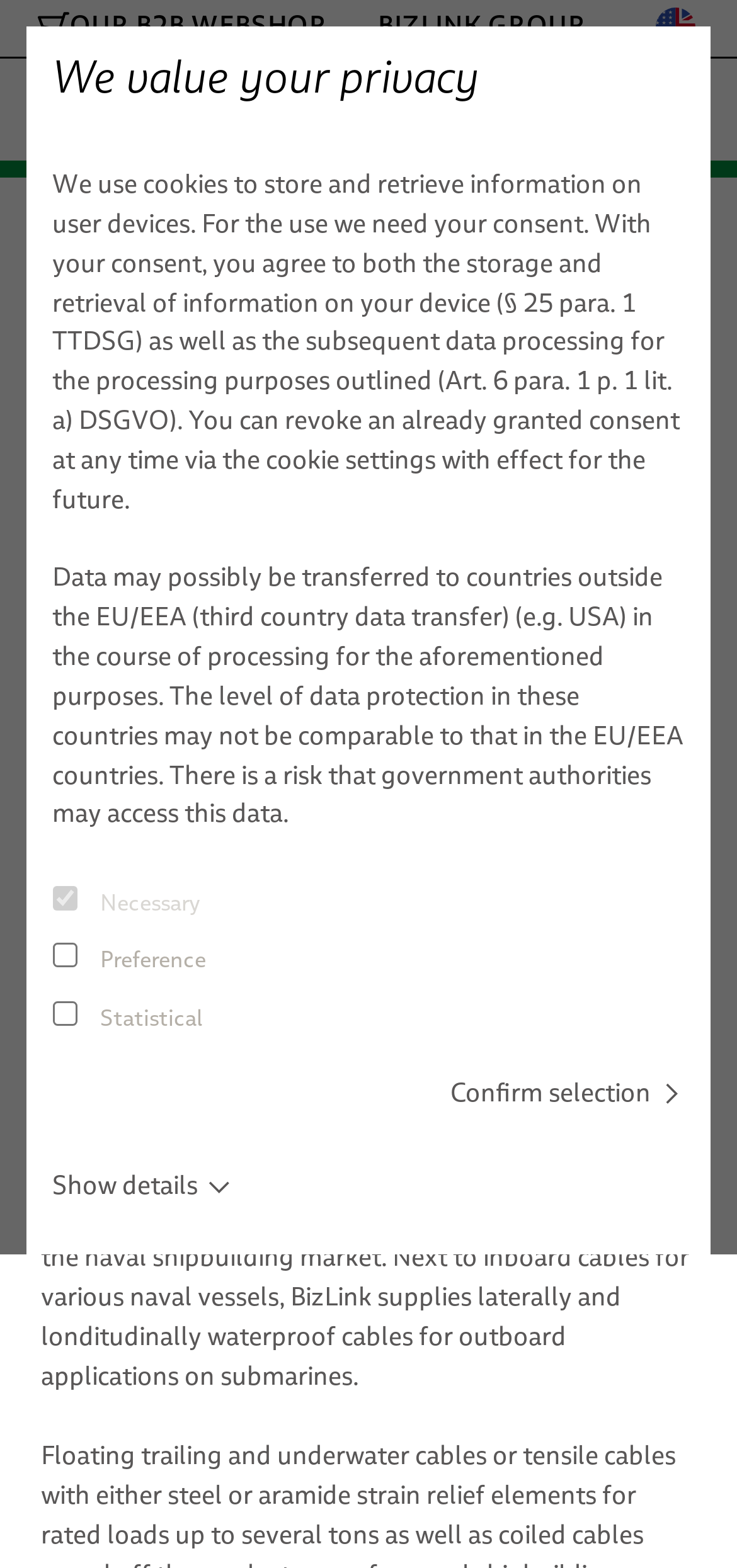Please reply to the following question with a single word or a short phrase:
What is the function of the 'Confirm selection' button?

To confirm cookie settings